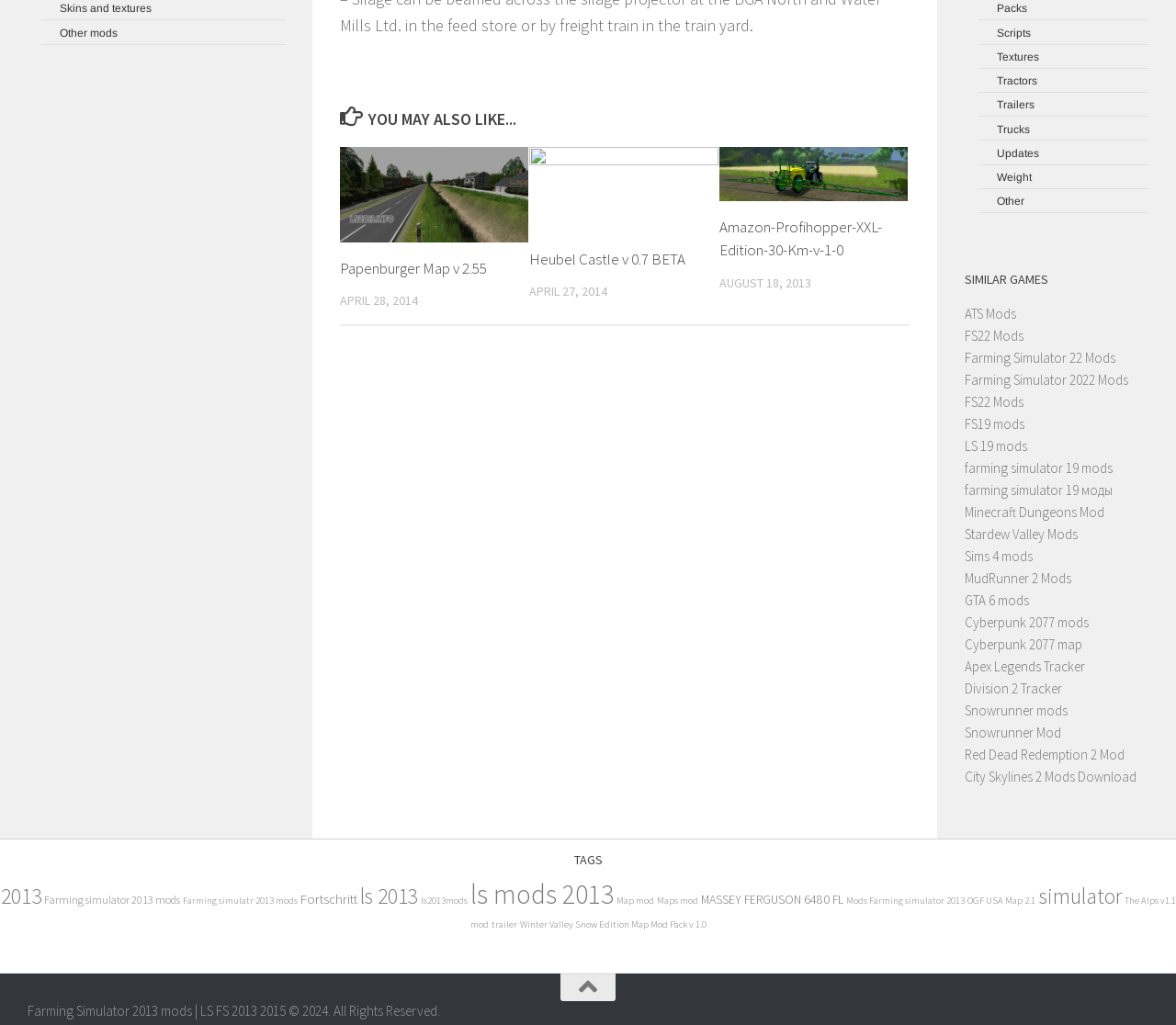Given the description "Trailers", determine the bounding box of the corresponding UI element.

[0.848, 0.093, 0.977, 0.111]